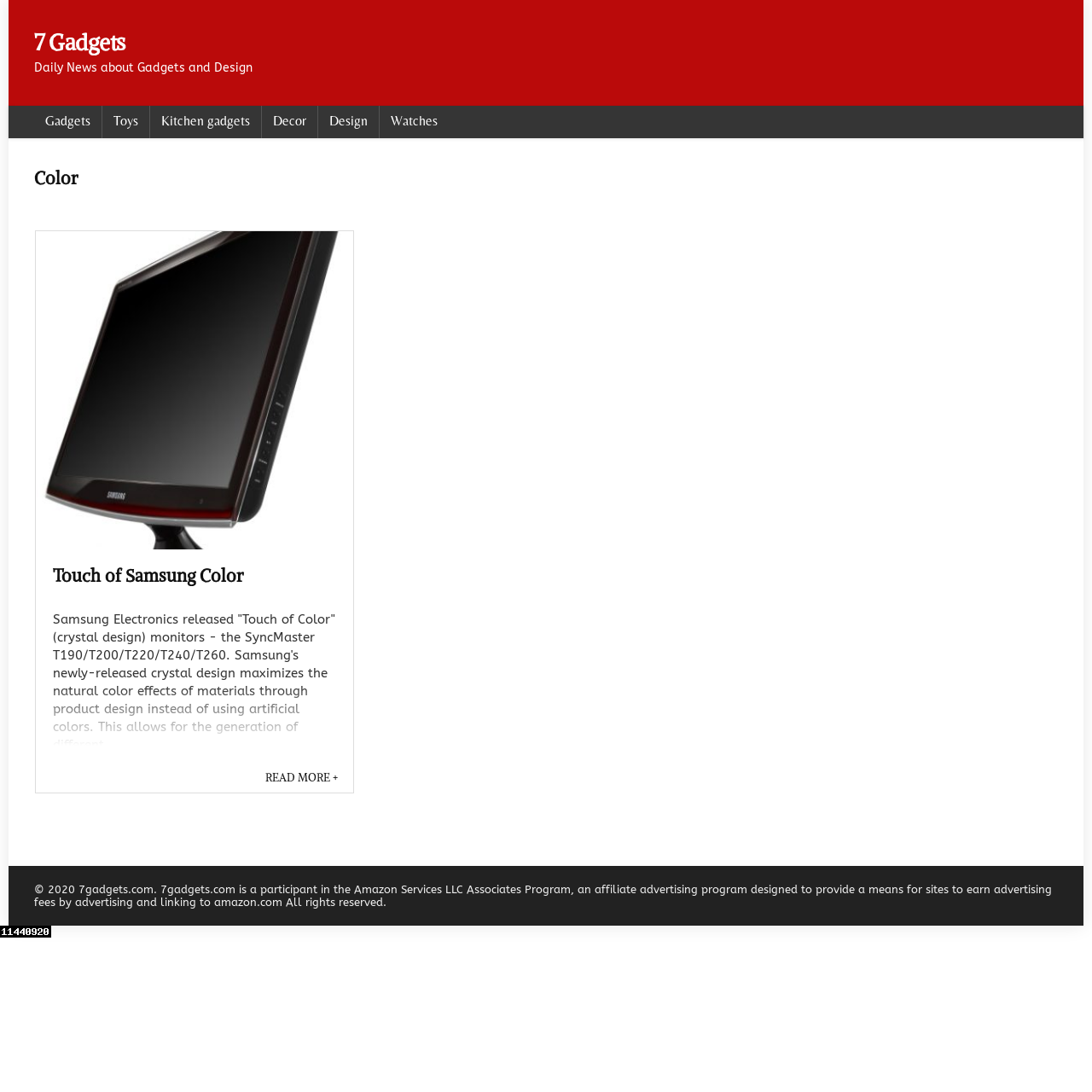Write an extensive caption that covers every aspect of the webpage.

The webpage is about gadgets and design, with a focus on the "Touch of Samsung Color" product. At the top, there is a heading "7 Gadgets" followed by a subtitle "Daily News about Gadgets and Design". Below this, there are six links to different categories: "Gadgets", "Toys", "Kitchen gadgets", "Decor", "Design", and "Watches". 

To the right of these links, there is an iframe that takes up most of the width of the page. Below the links, there is a heading "Color" and an article section that contains a figure with an image of the "Touch of Samsung Color" product. Above the image, there is a link to the product, and below it, there is a heading with the same name and a brief description of the product. The description explains that Samsung Electronics has released a new line of monitors with a crystal design that maximizes natural color effects. 

At the bottom of the article section, there is a "READ MORE +" link. The webpage also has a footer section that contains a copyright notice and a disclaimer about the website's participation in the Amazon Services LLC Associates Program. Additionally, there is a small link to "StatCounter - Free Web Tracker and Counter" at the very bottom of the page, accompanied by a small image.